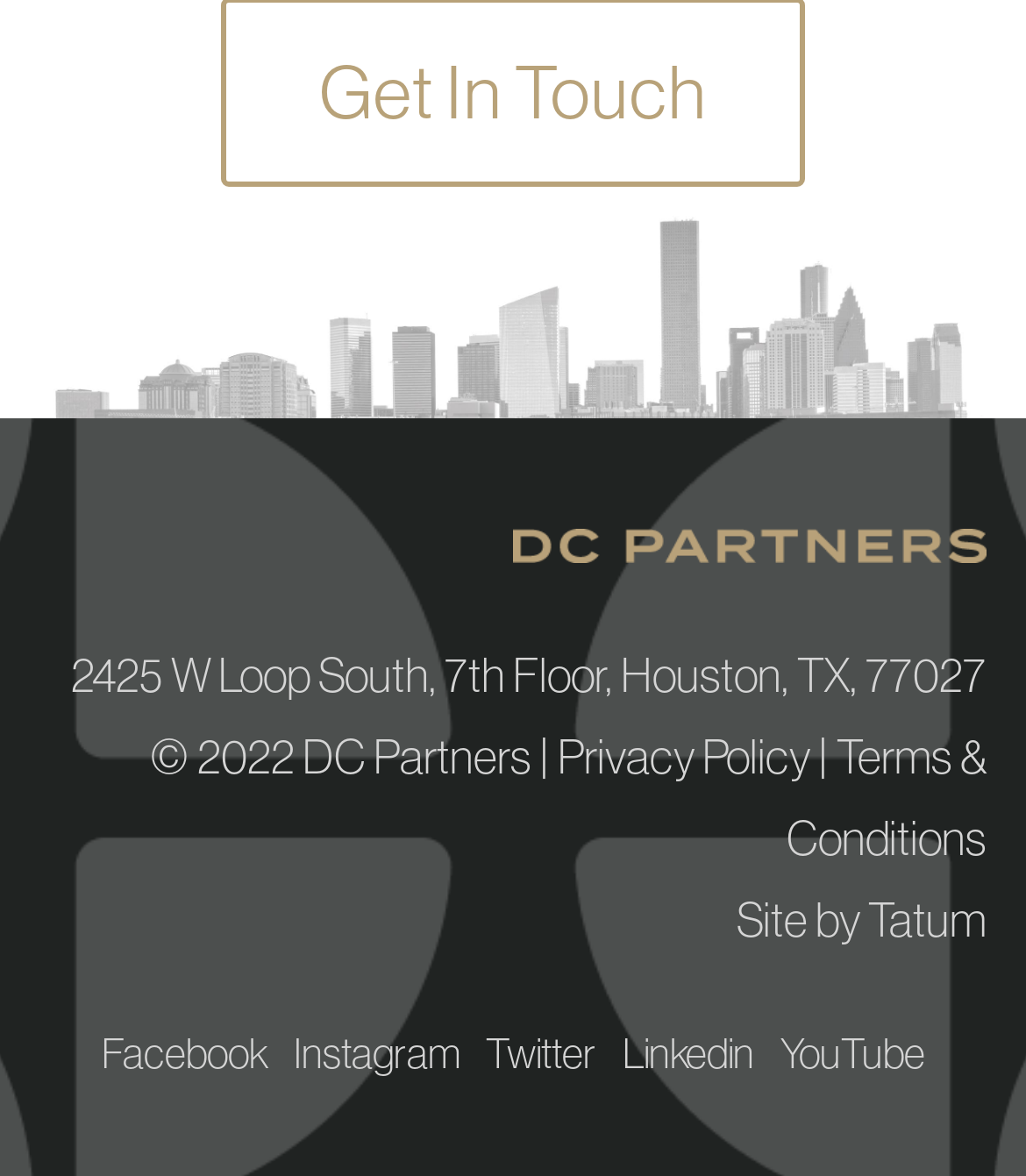How many links are available in the footer section?
Respond to the question with a well-detailed and thorough answer.

I counted the number of links in the footer section of the webpage, which are Privacy Policy, Terms & Conditions, Site by Tatum, and four social media links, and found that there are 4 links available in the footer section.